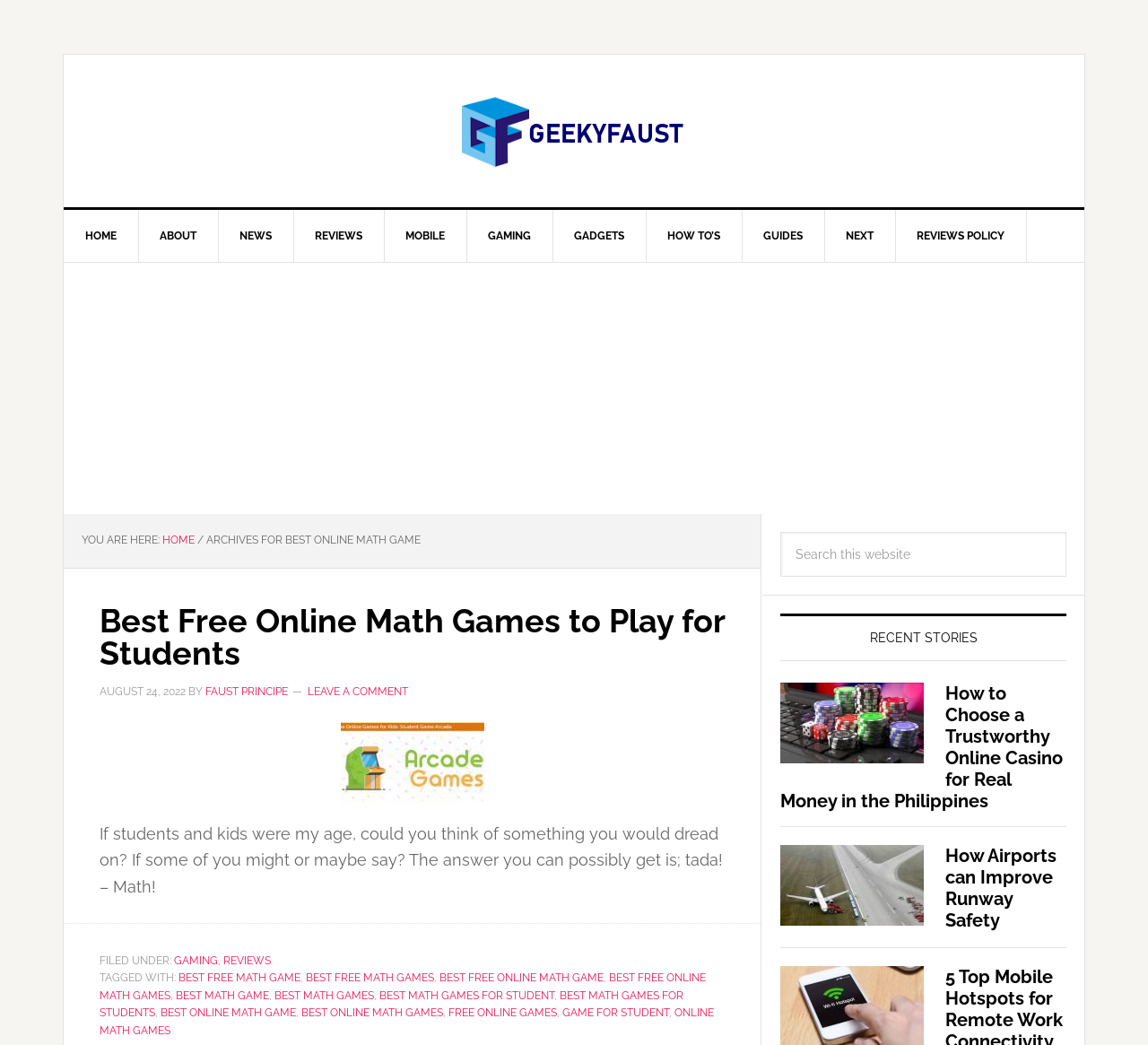Identify the bounding box coordinates of the area that should be clicked in order to complete the given instruction: "Click on the 'NEXT' link". The bounding box coordinates should be four float numbers between 0 and 1, i.e., [left, top, right, bottom].

[0.718, 0.201, 0.78, 0.251]